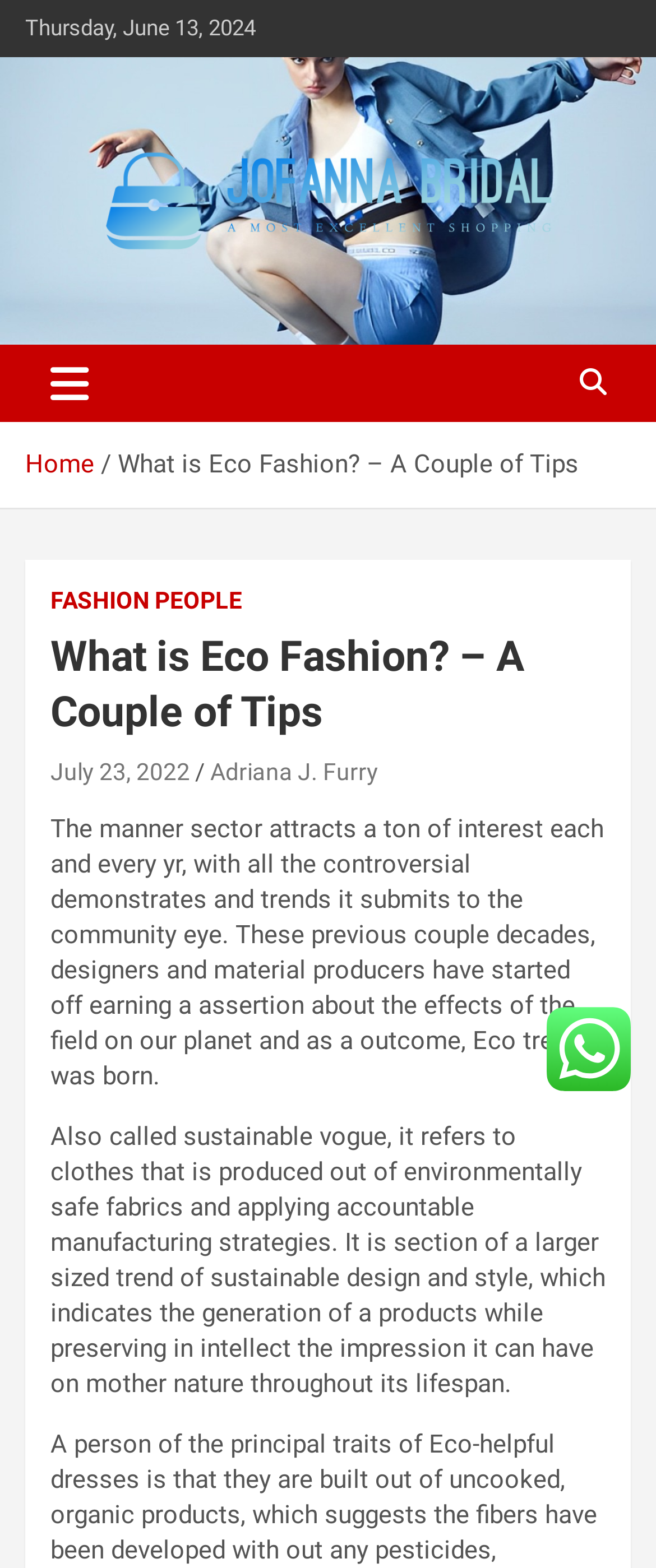Using details from the image, please answer the following question comprehensively:
What is the alternative name for Eco fashion?

I found the alternative name for Eco fashion by reading the text 'Also called sustainable vogue, it refers to clothes that is produced out of environmentally safe fabrics and applying accountable manufacturing strategies.' which is located in the main content area of the webpage.